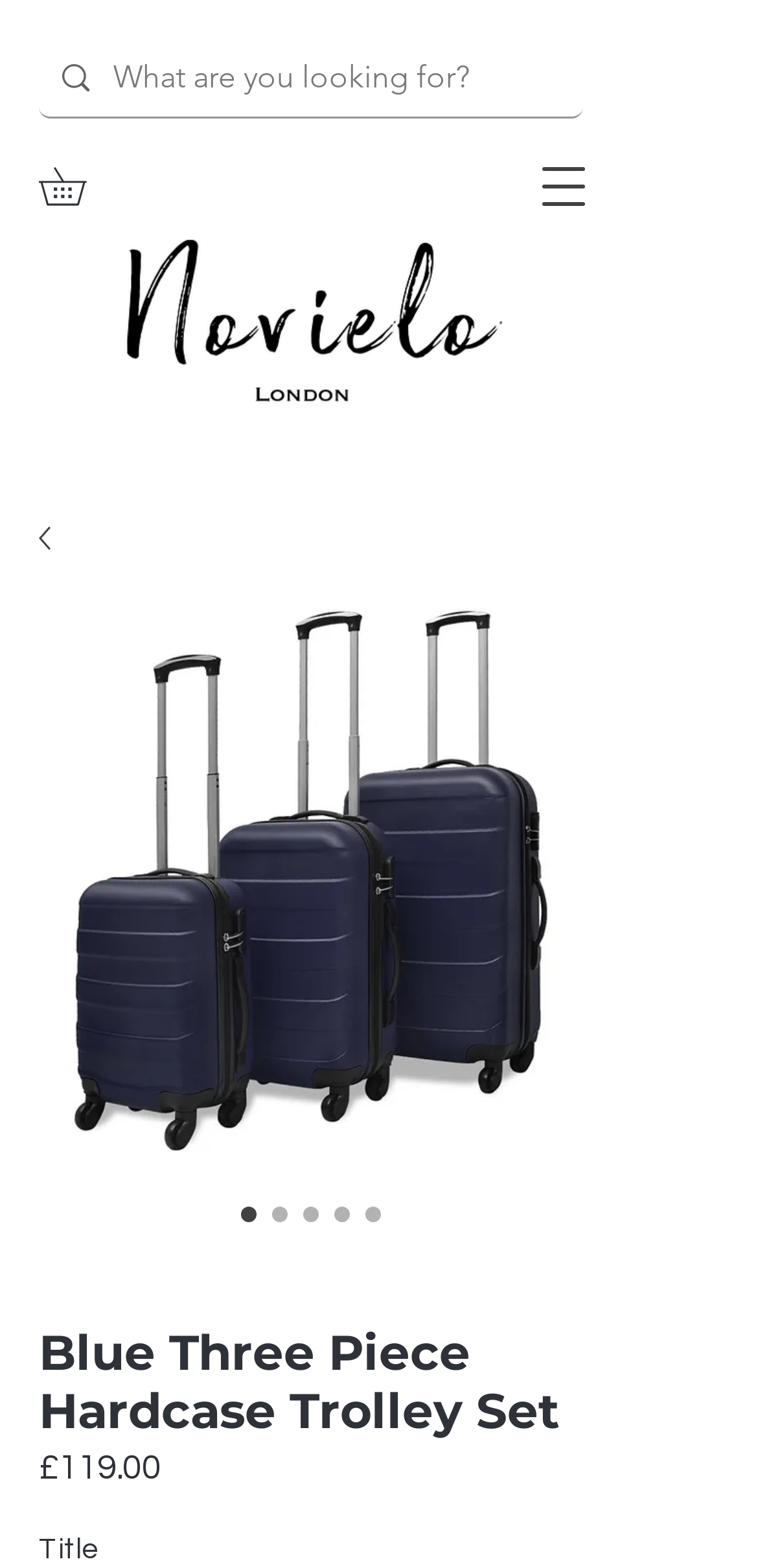Locate the bounding box of the user interface element based on this description: "aria-label="Open navigation menu"".

[0.679, 0.088, 0.808, 0.15]